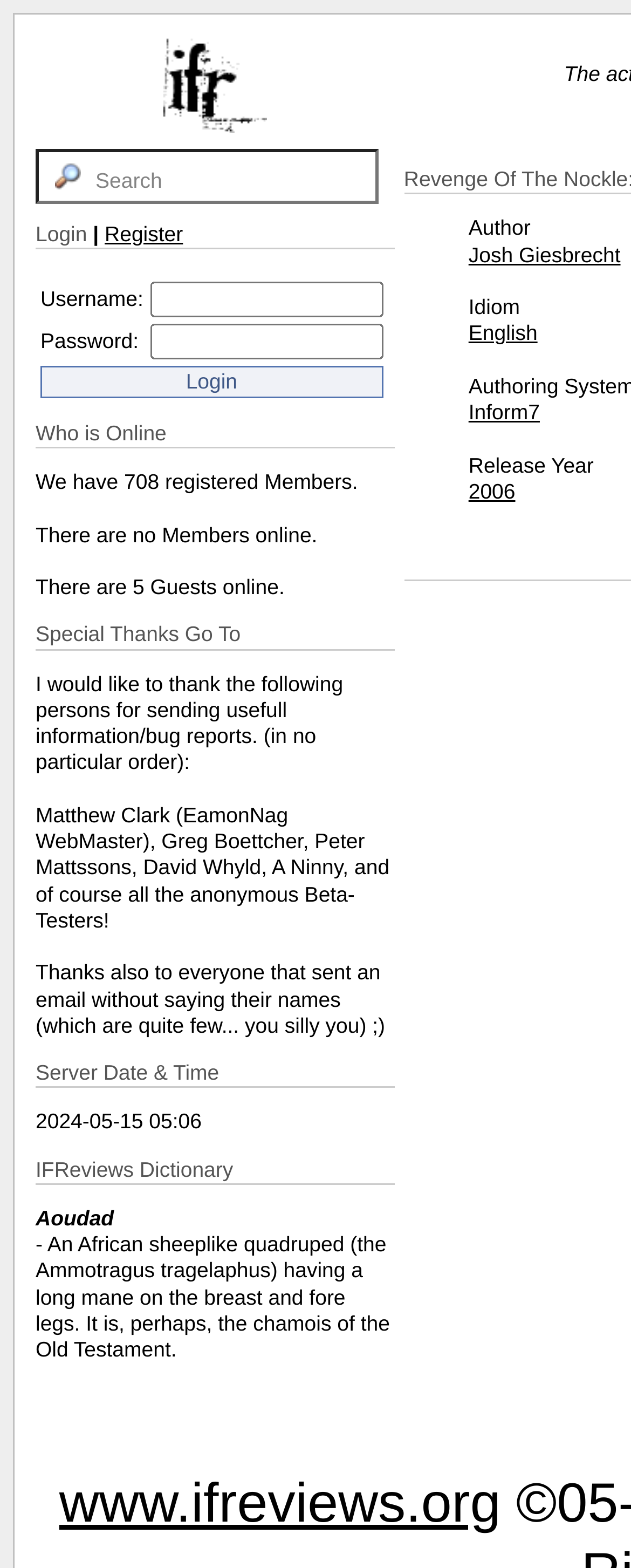Provide a one-word or one-phrase answer to the question:
What is the definition of Aoudad?

An African sheeplike quadruped